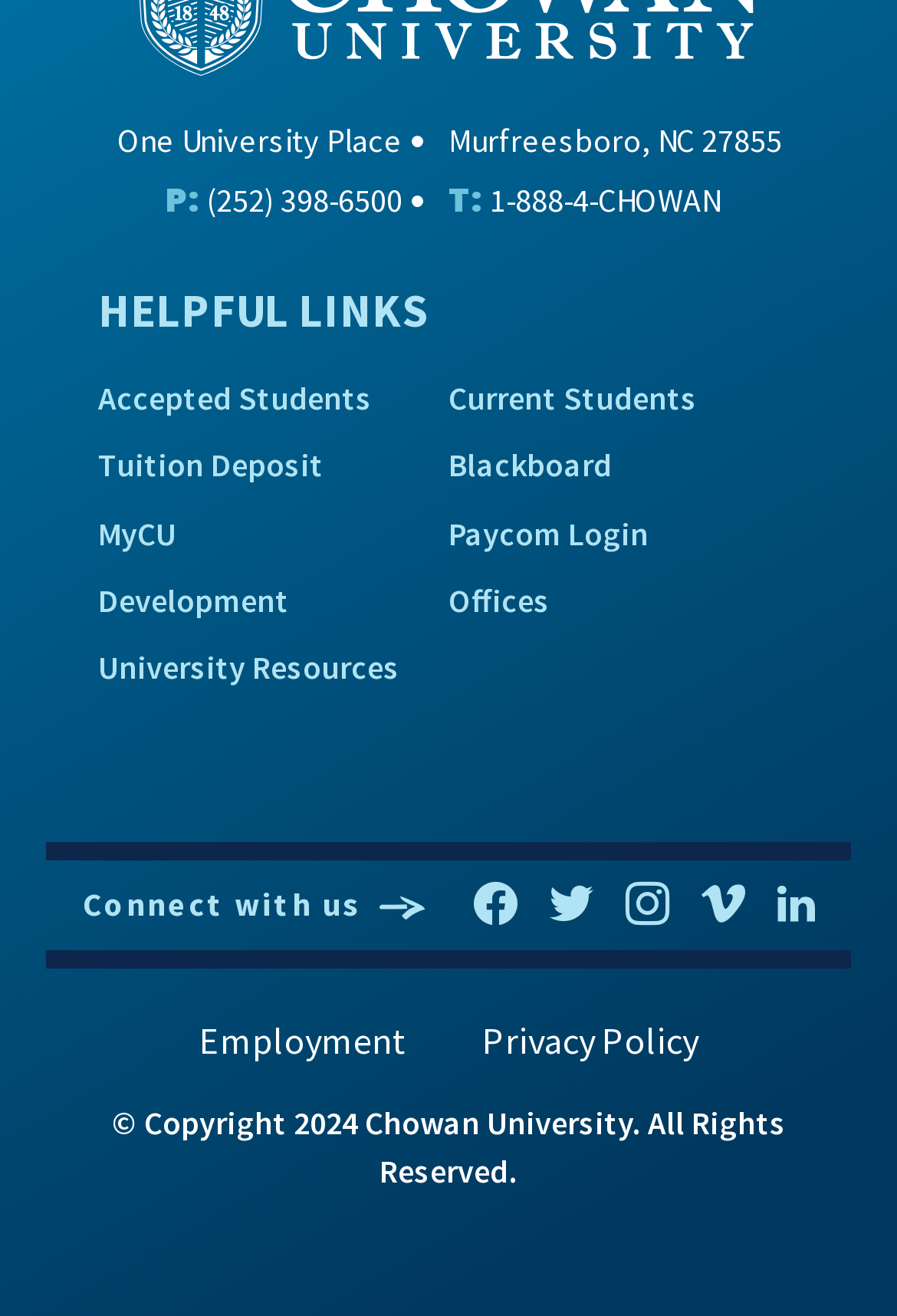Identify the bounding box coordinates of the part that should be clicked to carry out this instruction: "Call the university".

[0.231, 0.136, 0.449, 0.168]